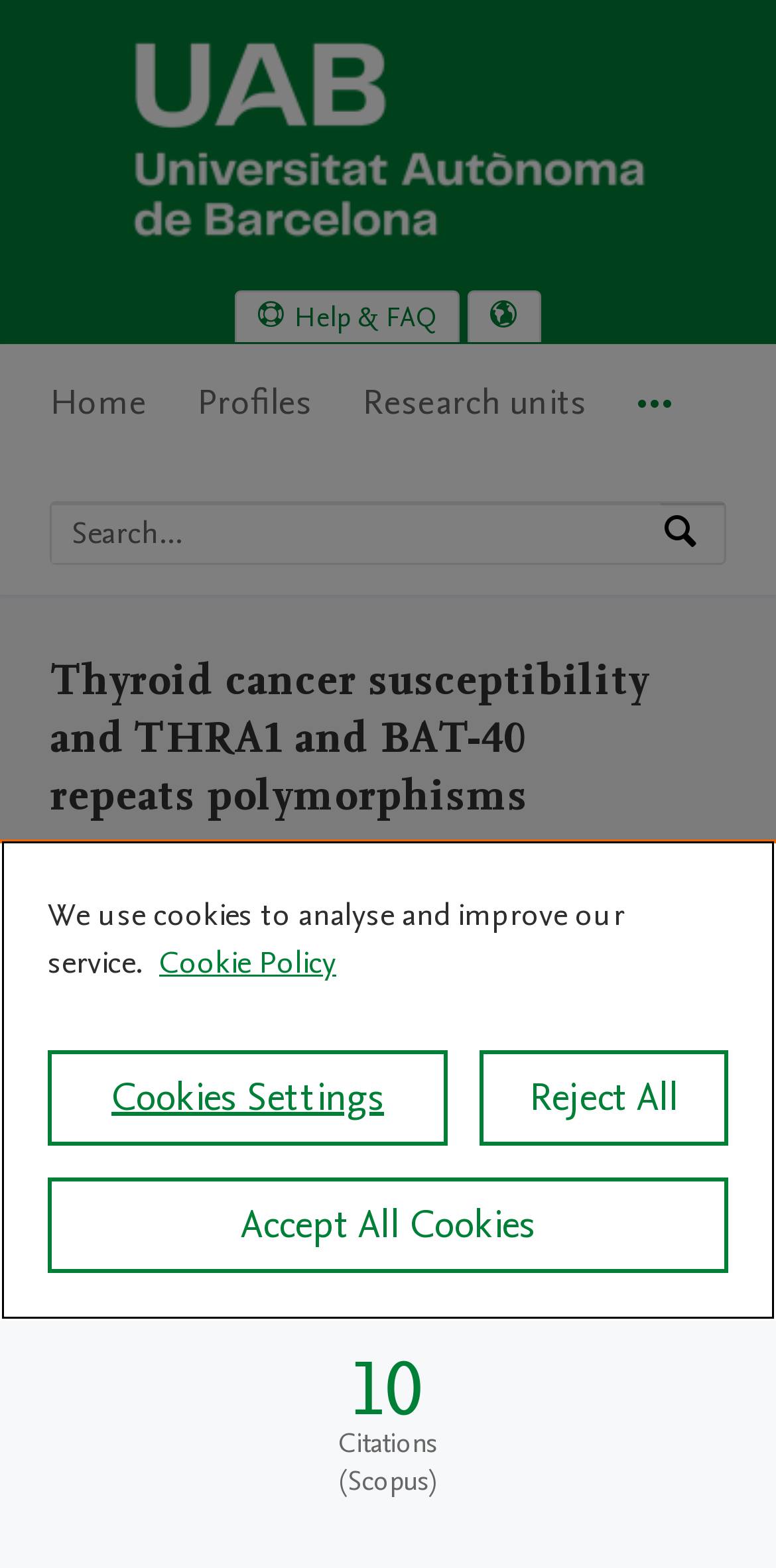What is the purpose of the textbox?
Based on the image, give a concise answer in the form of a single word or short phrase.

Search by expertise, name or affiliation